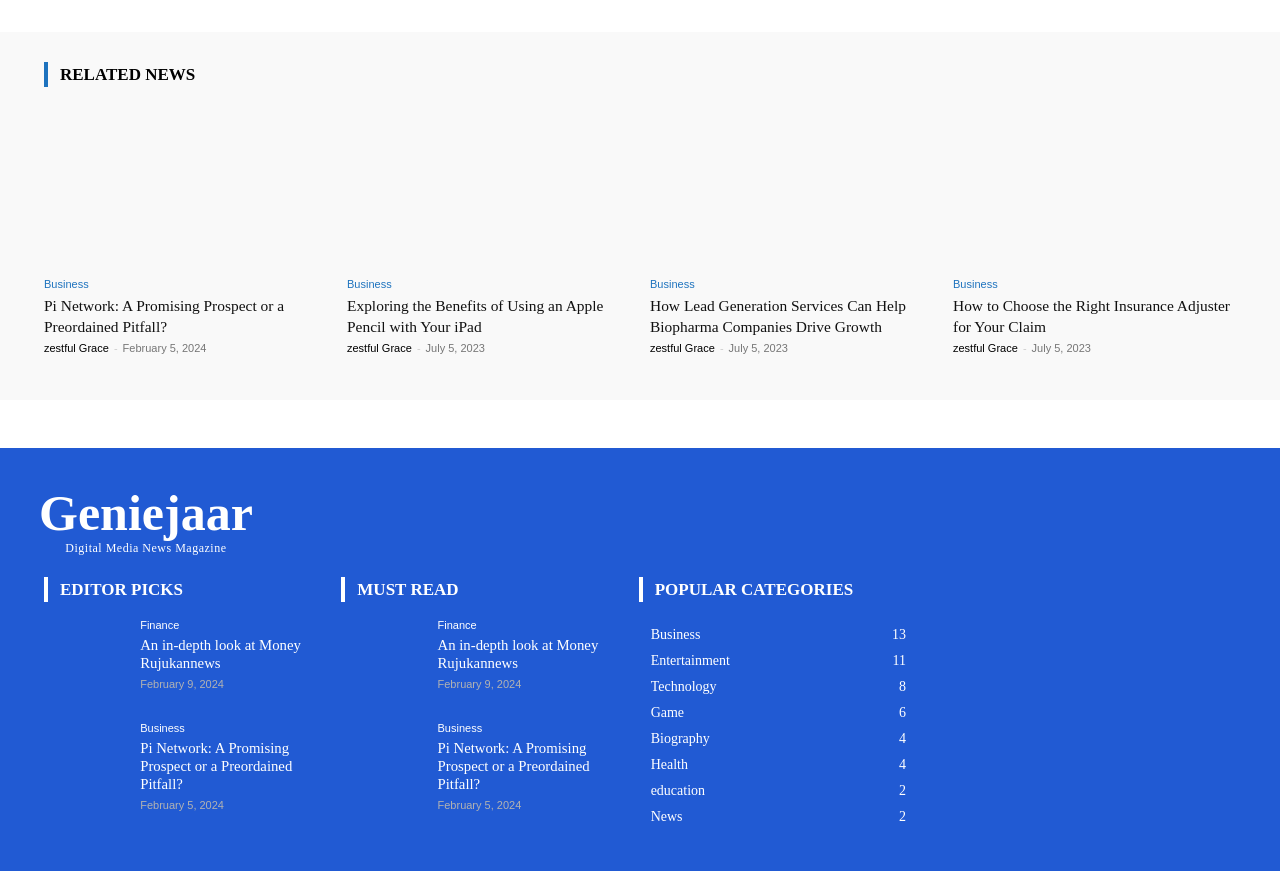Predict the bounding box coordinates of the area that should be clicked to accomplish the following instruction: "Browse 'Business 13' category". The bounding box coordinates should consist of four float numbers between 0 and 1, i.e., [left, top, right, bottom].

[0.508, 0.72, 0.547, 0.737]